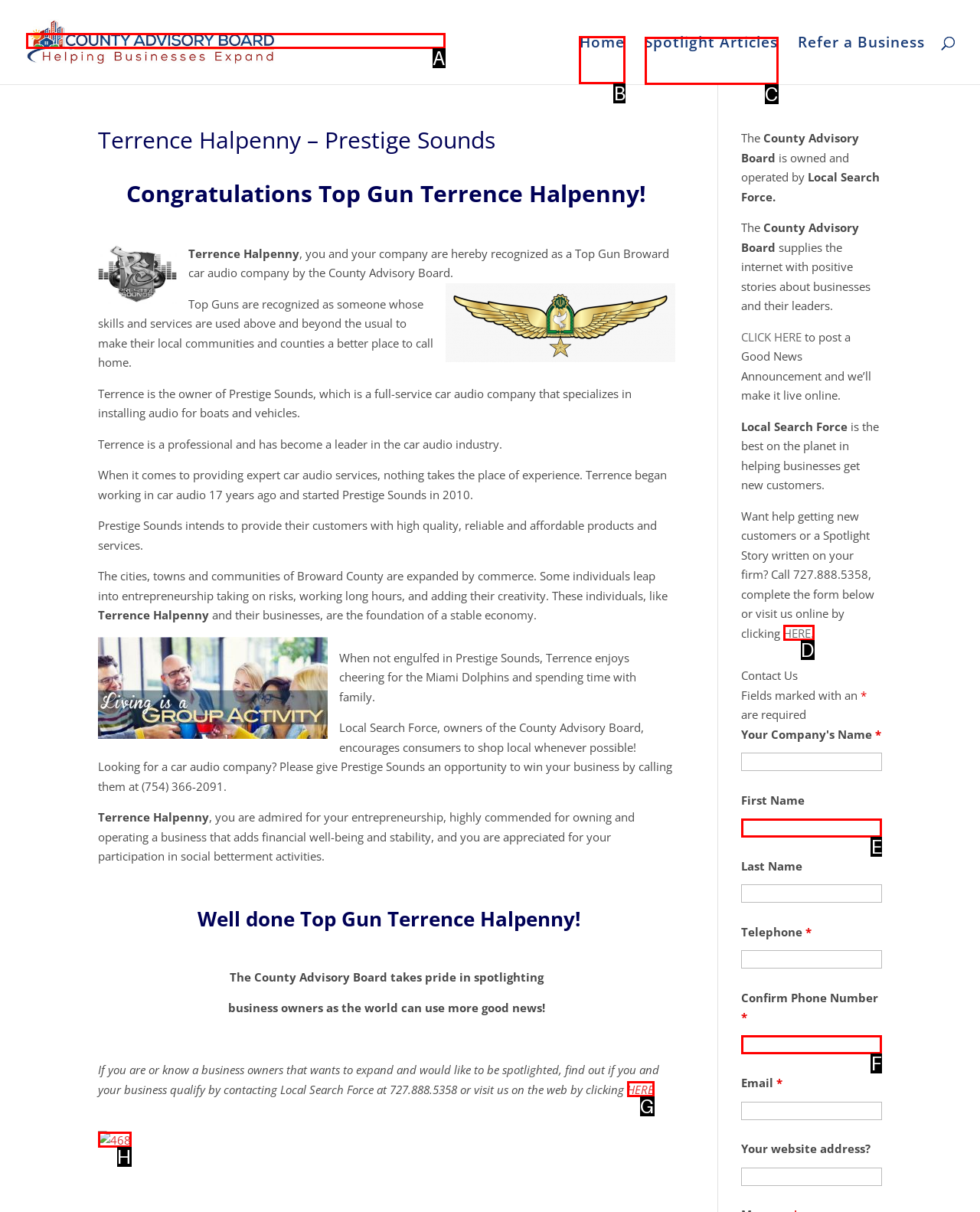To complete the task: Click the 'Home' link, select the appropriate UI element to click. Respond with the letter of the correct option from the given choices.

B